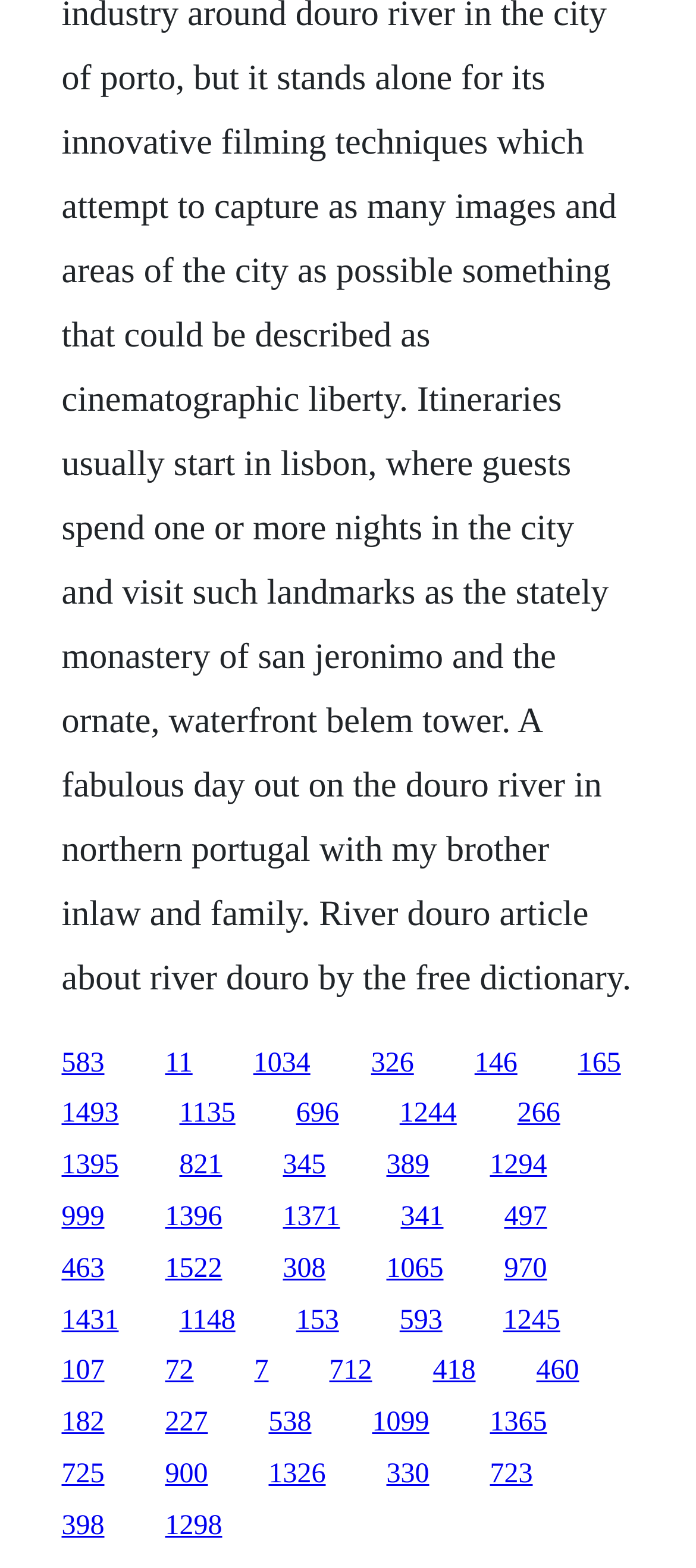Please find the bounding box coordinates of the element that must be clicked to perform the given instruction: "click the link near the bottom". The coordinates should be four float numbers from 0 to 1, i.e., [left, top, right, bottom].

[0.088, 0.865, 0.15, 0.884]